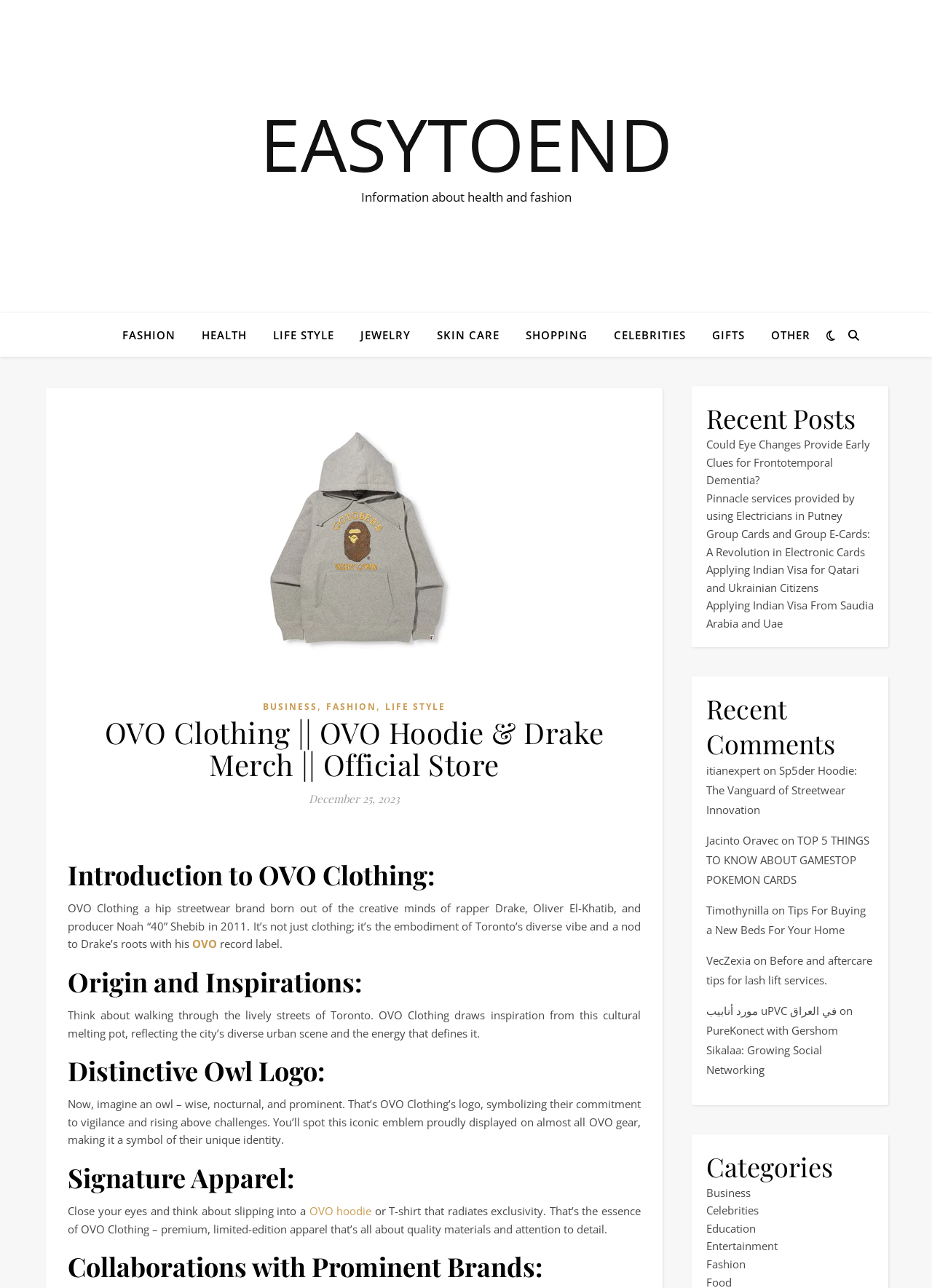Locate the bounding box coordinates of the area where you should click to accomplish the instruction: "Click on the 'Business' link under 'Categories'".

[0.758, 0.92, 0.805, 0.931]